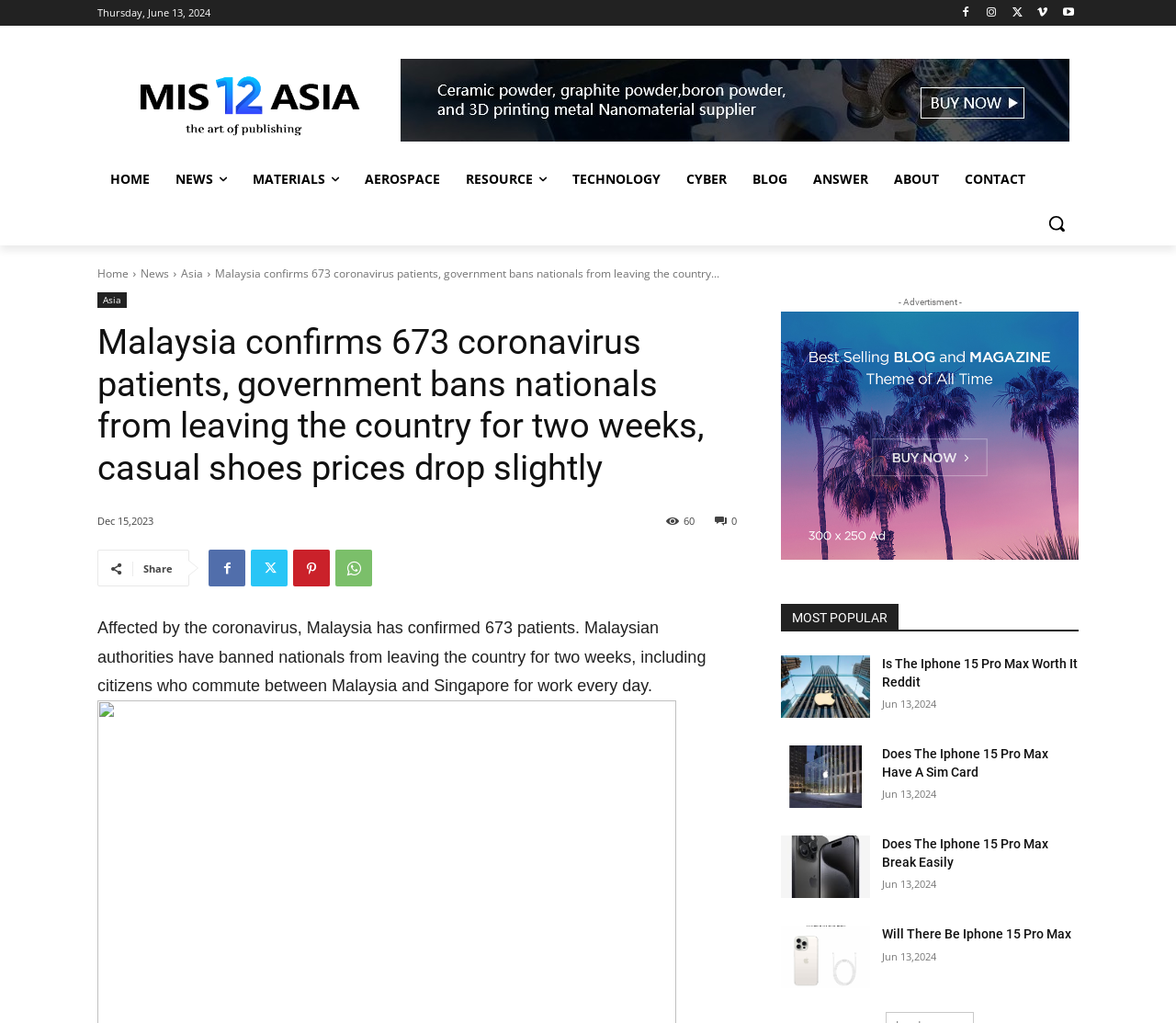Determine the bounding box coordinates of the region that needs to be clicked to achieve the task: "Read the news about Malaysia confirming 673 coronavirus patients".

[0.083, 0.314, 0.627, 0.478]